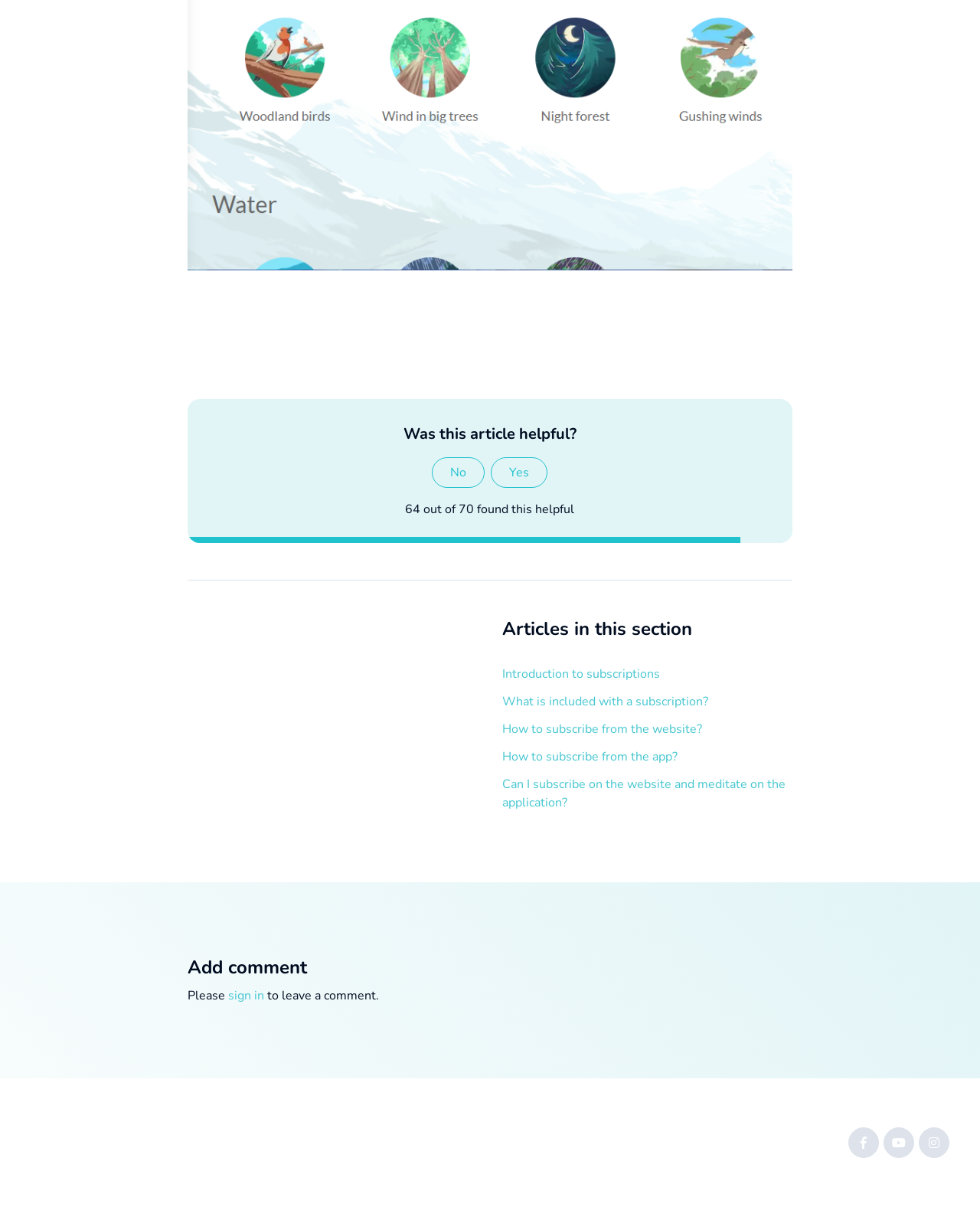Locate the UI element that matches the description sign in in the webpage screenshot. Return the bounding box coordinates in the format (top-left x, top-left y, bottom-right x, bottom-right y), with values ranging from 0 to 1.

[0.233, 0.818, 0.27, 0.832]